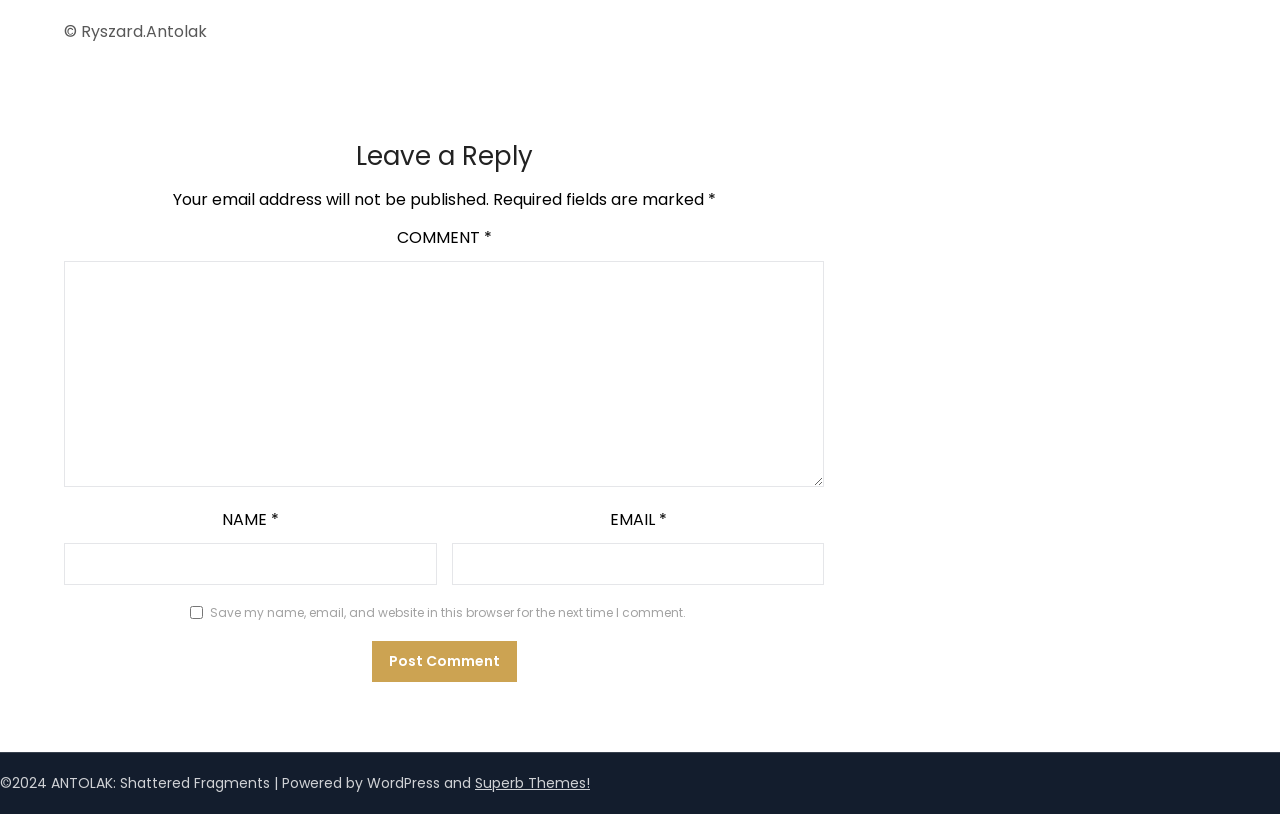Please find the bounding box coordinates in the format (top-left x, top-left y, bottom-right x, bottom-right y) for the given element description. Ensure the coordinates are floating point numbers between 0 and 1. Description: parent_node: NAME * name="author"

[0.05, 0.668, 0.341, 0.719]